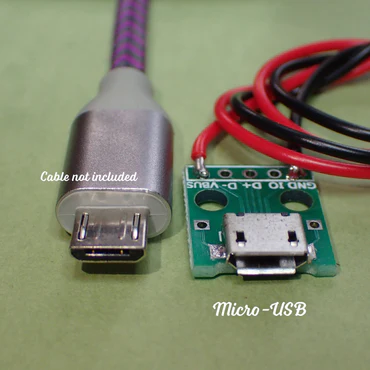What is the color of the circuit board?
Based on the screenshot, provide your answer in one word or phrase.

Green